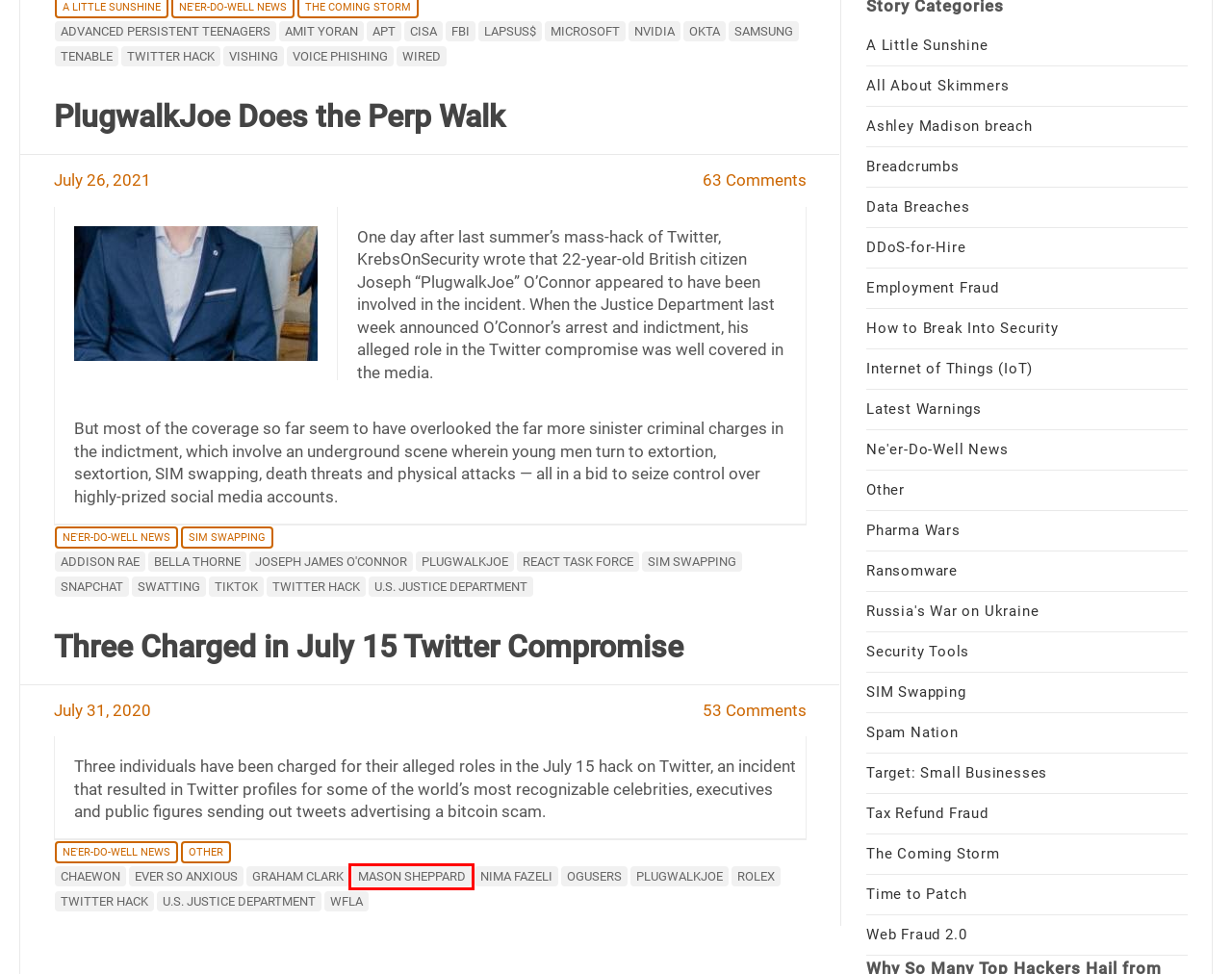Examine the webpage screenshot and identify the UI element enclosed in the red bounding box. Pick the webpage description that most accurately matches the new webpage after clicking the selected element. Here are the candidates:
A. Spam Nation – Krebs on Security
B. Data Breaches – Krebs on Security
C. Mason Sheppard – Krebs on Security
D. LAPSUS$ – Krebs on Security
E. APT – Krebs on Security
F. Addison Rae – Krebs on Security
G. How to Break Into Security – Krebs on Security
H. vishing – Krebs on Security

C